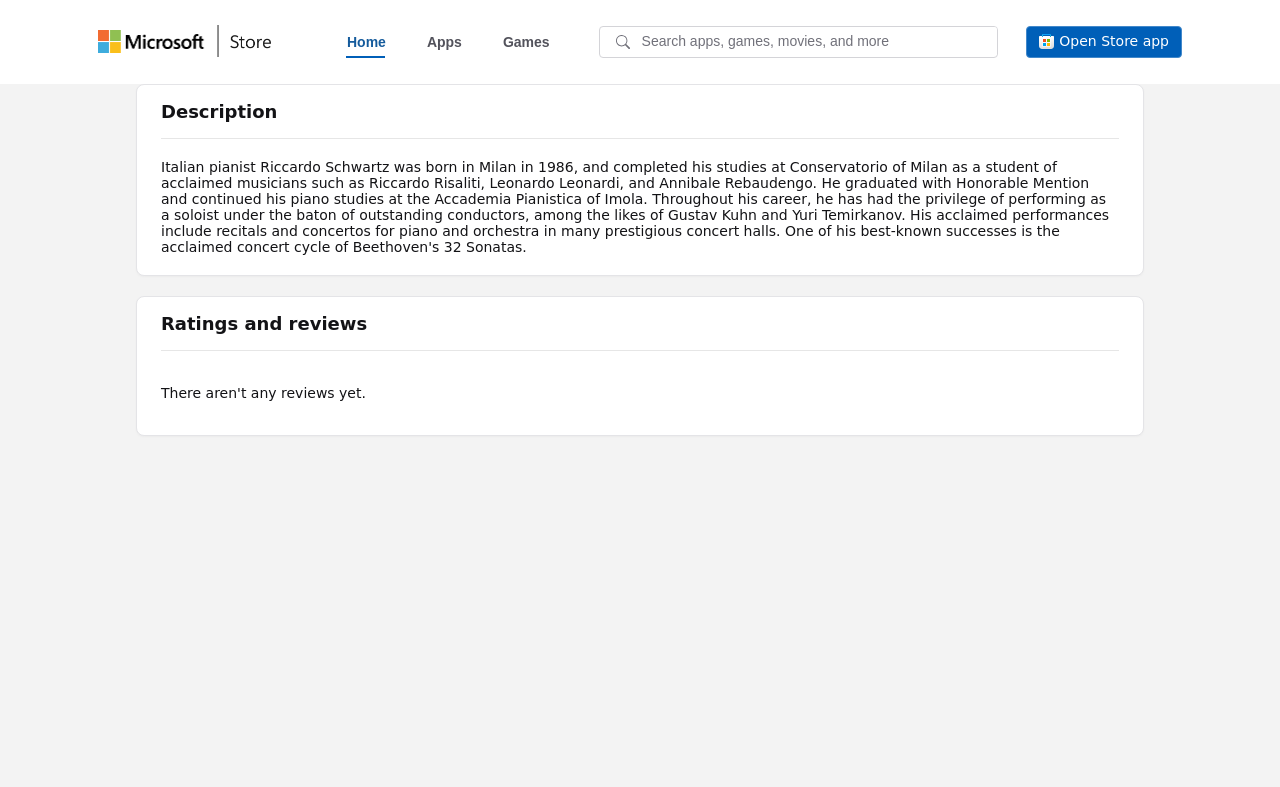Select the bounding box coordinates of the element I need to click to carry out the following instruction: "Search for something".

[0.468, 0.033, 0.78, 0.074]